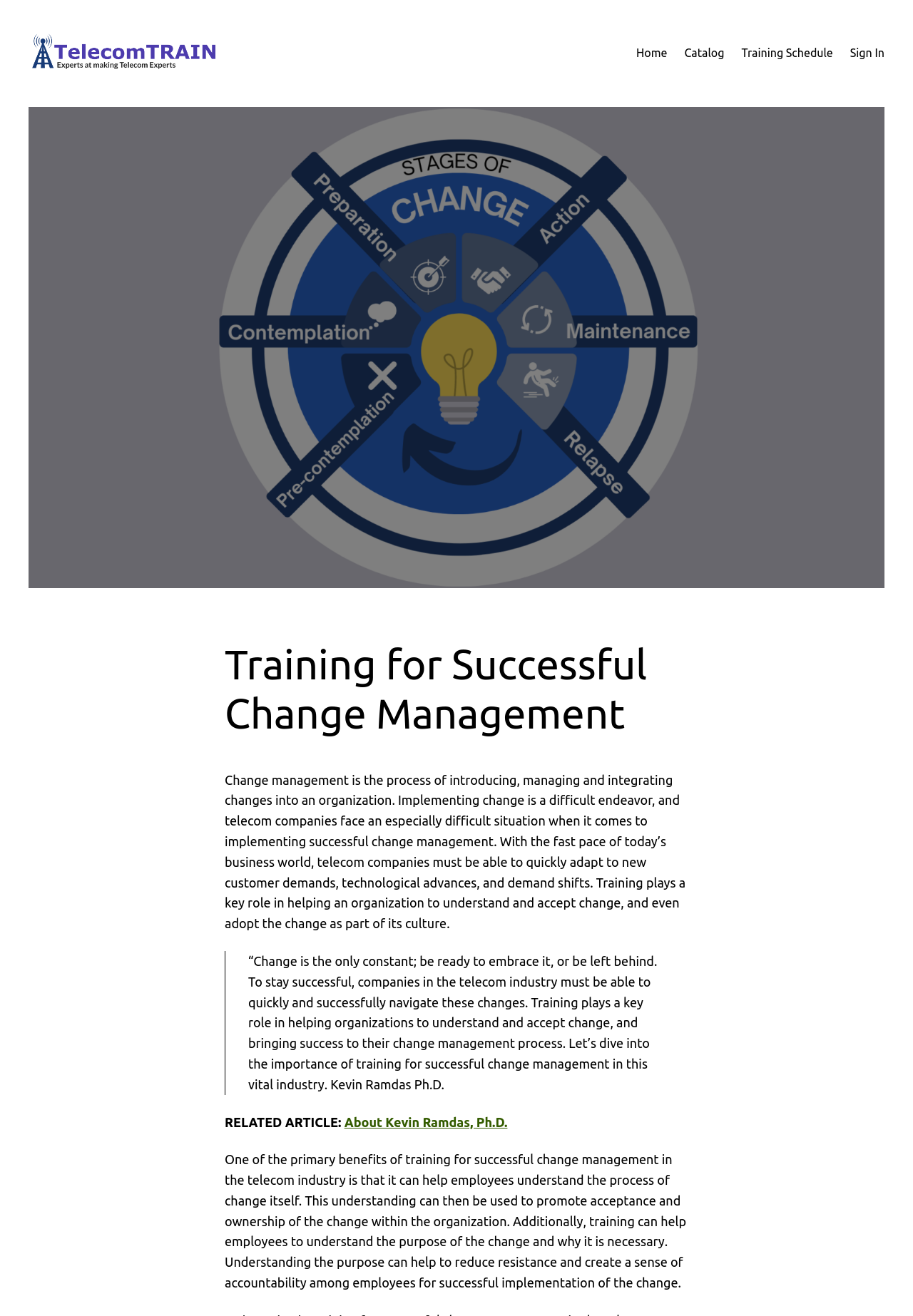Write a detailed summary of the webpage.

The webpage is a blog post titled "Training for Successful Change Management - TelecomTRAIN". At the top left corner, there is a small figure, and on the top right corner, there is a navigation menu with links to "Home", "Catalog", "Training Schedule", and "Sign In". Below the navigation menu, there is a larger figure that spans across the page.

The main content of the page starts with a heading "Training for Successful Change Management" followed by a paragraph of text that explains the importance of change management in the telecom industry. The text describes the challenges of implementing change and how training plays a key role in helping organizations understand and accept change.

Below the paragraph, there is a blockquote with a quote from Kevin Ramdas, Ph.D. The quote emphasizes the importance of training for successful change management in the telecom industry.

Following the blockquote, there is a section with a heading "RELATED ARTICLE" that links to an article about Kevin Ramdas, Ph.D. Below this section, there is another paragraph of text that discusses the benefits of training for successful change management, including helping employees understand the process of change and promoting acceptance and ownership of the change within the organization.